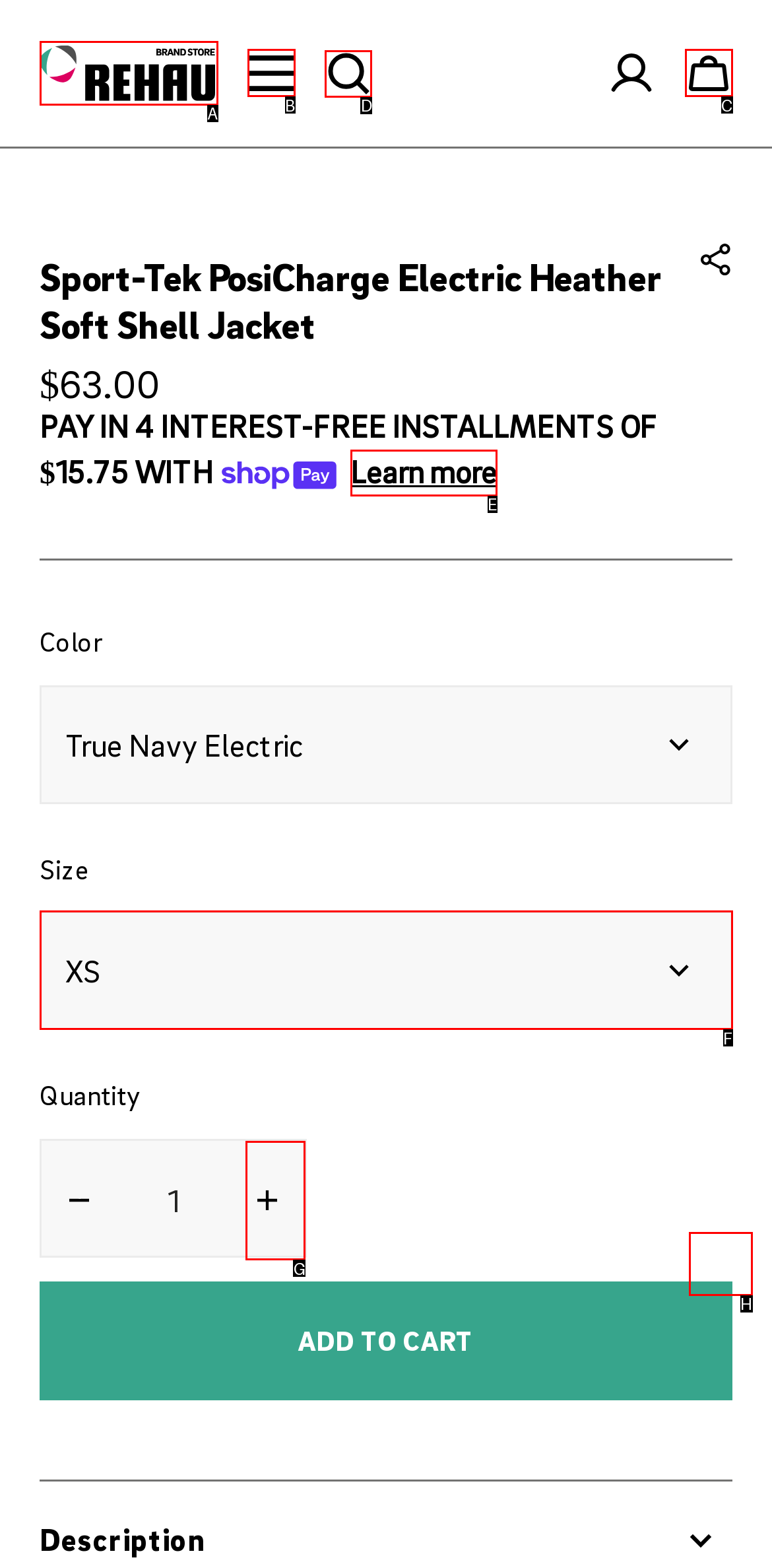Determine which HTML element I should select to execute the task: Search for products
Reply with the corresponding option's letter from the given choices directly.

D